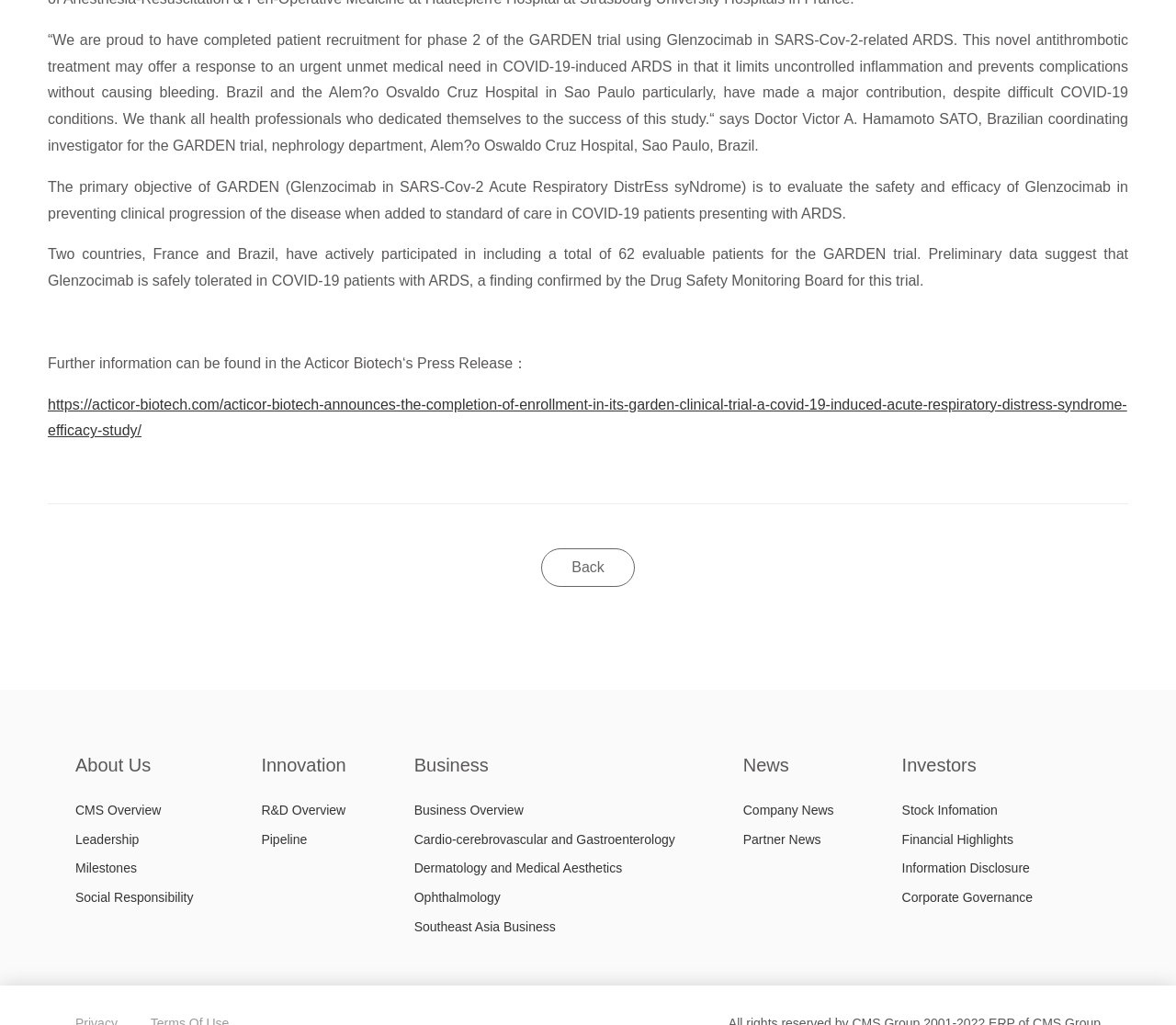Identify the bounding box for the described UI element: "Financial Highlights".

[0.767, 0.805, 0.911, 0.834]